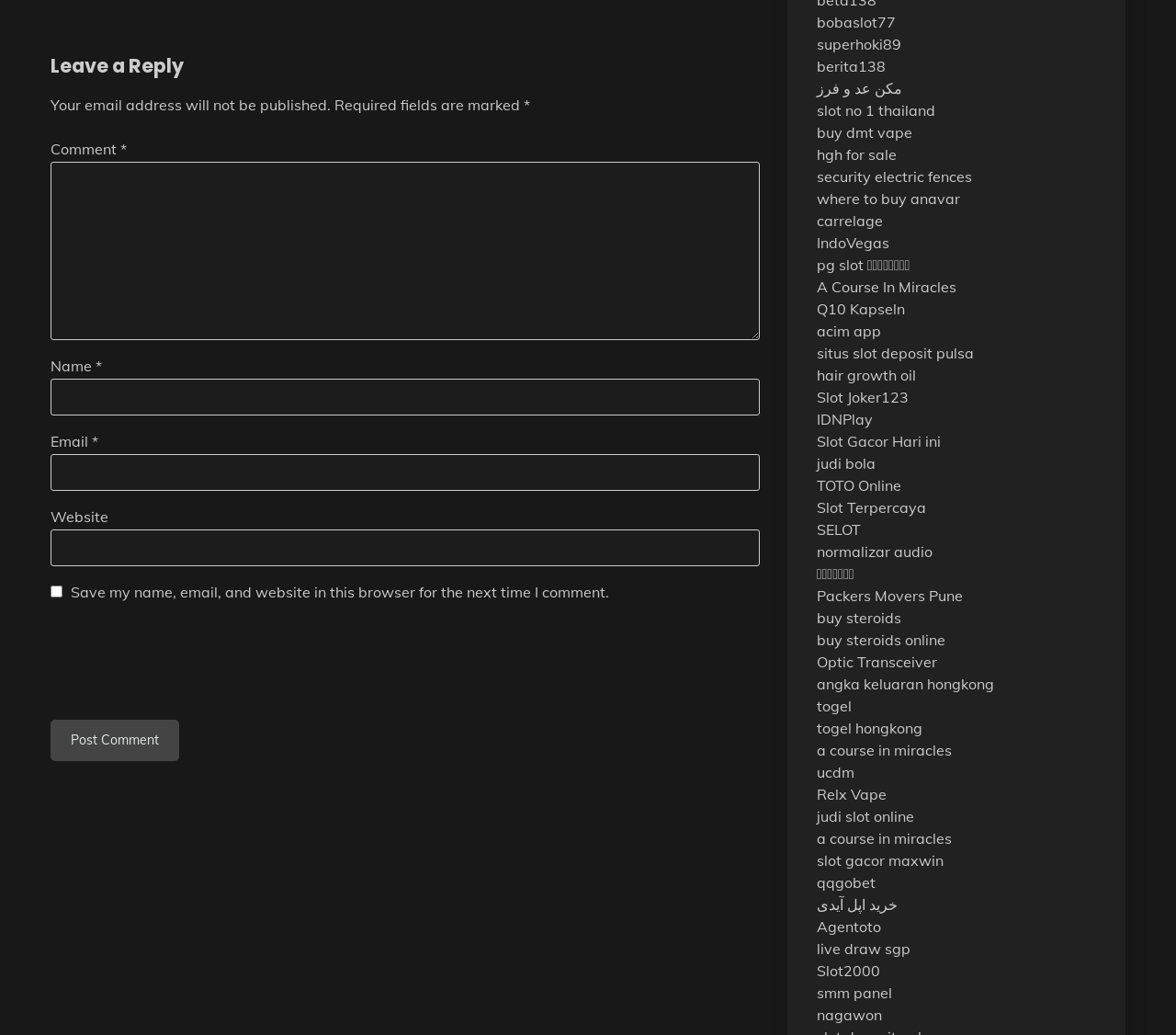Locate the bounding box for the described UI element: "http://archives.esac.esa.int/hsa/whsa-tap-server/data?retrieval_type=OBSERVATION&observation_id=1342247329&instrument_name=PACS&product_level=LEVEL0&compress=true". Ensure the coordinates are four float numbers between 0 and 1, formatted as [left, top, right, bottom].

None